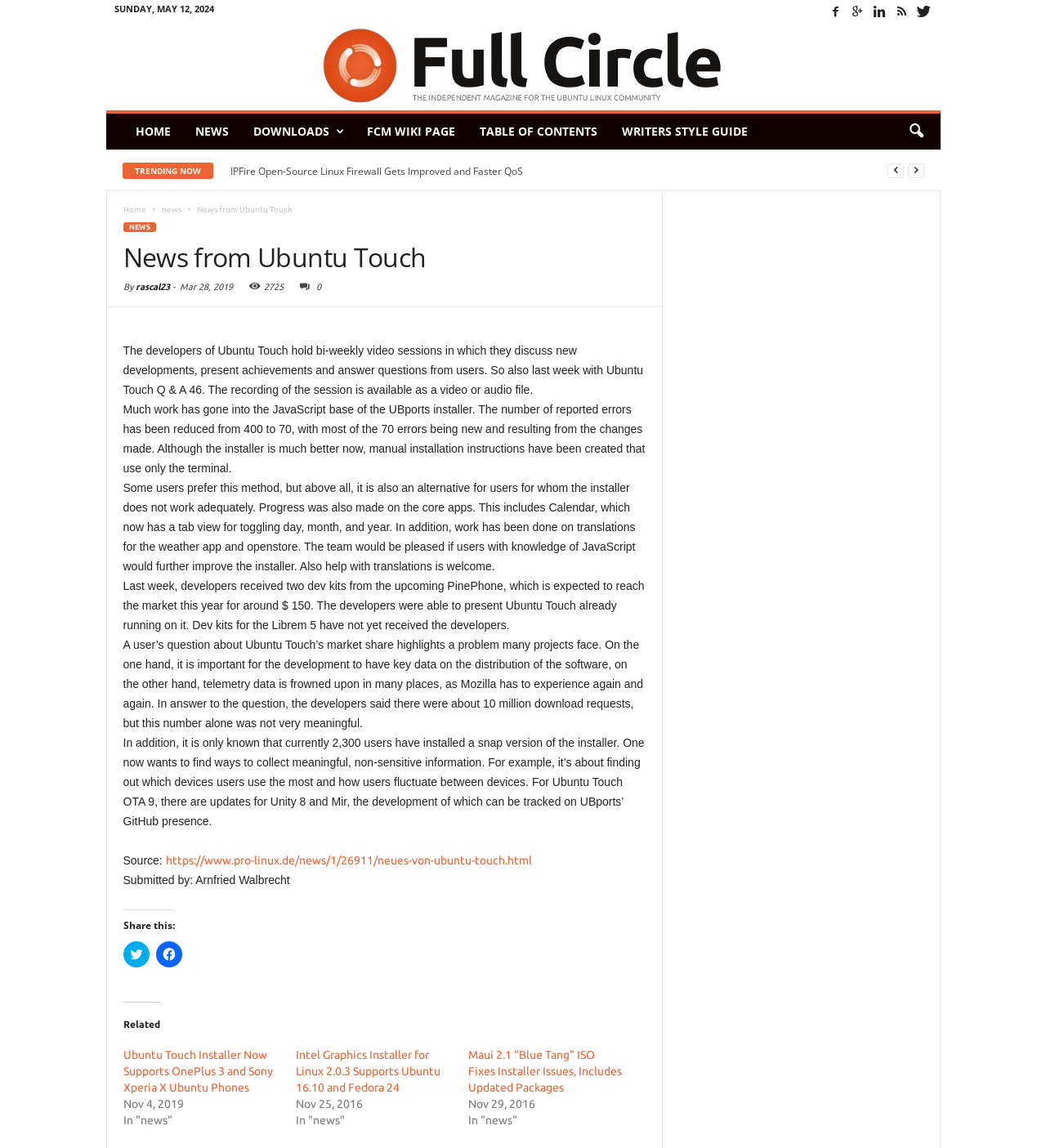Using the provided element description: "Writers Style Guide", determine the bounding box coordinates of the corresponding UI element in the screenshot.

[0.582, 0.099, 0.726, 0.13]